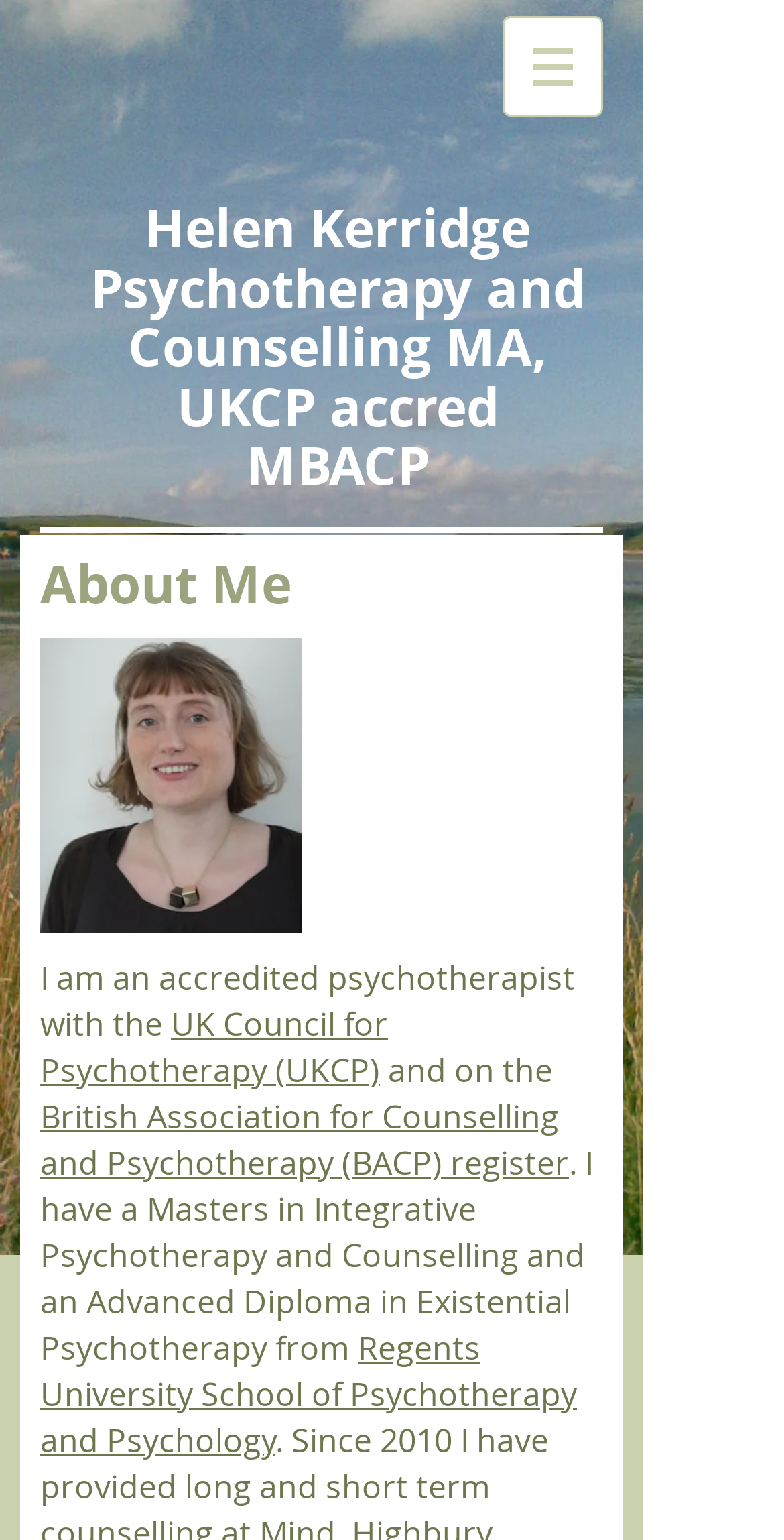Give a short answer to this question using one word or a phrase:
What is the name of the image on the webpage?

Website pic.jpg